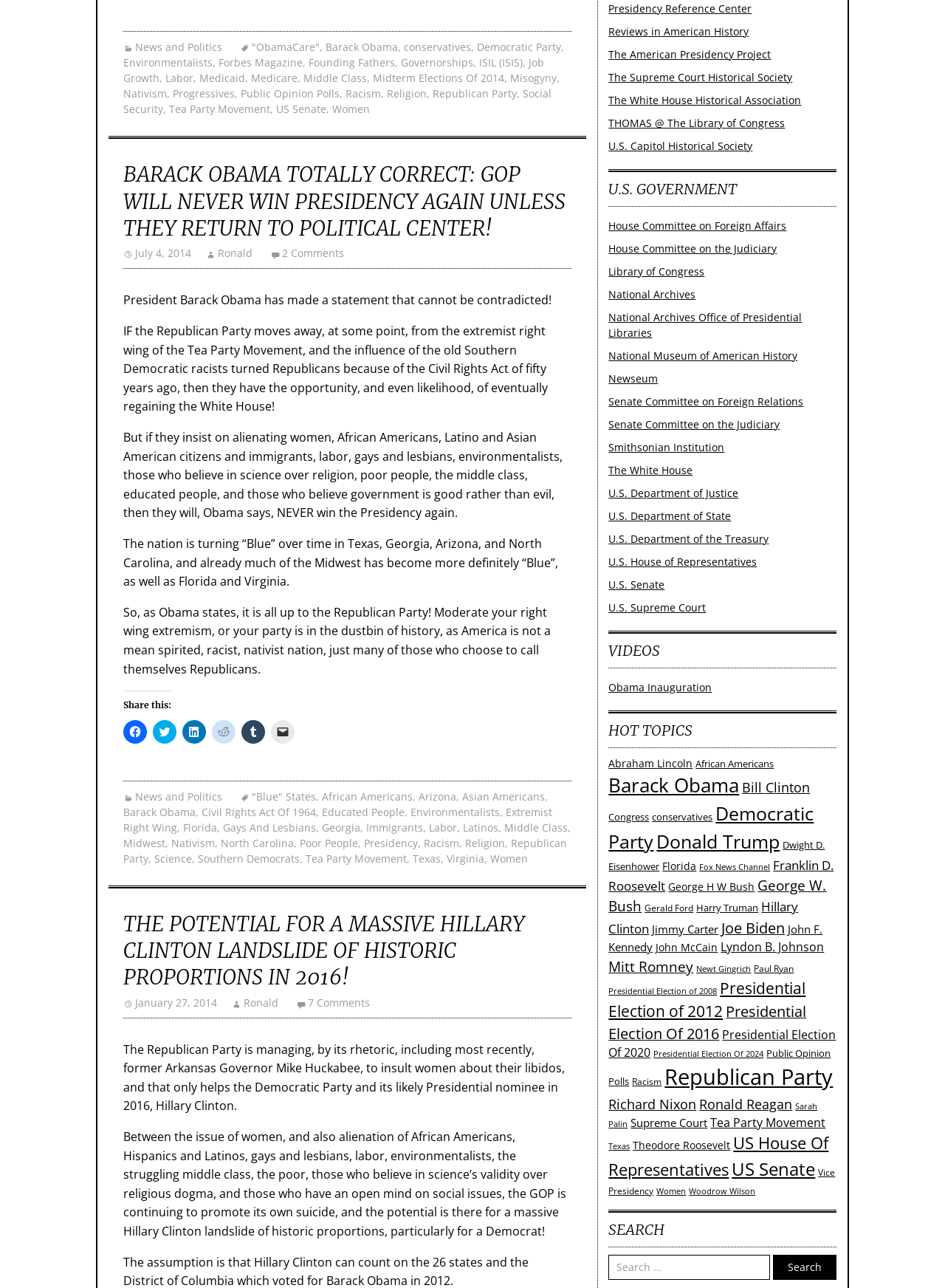Please identify the bounding box coordinates of the element I need to click to follow this instruction: "Click on the link to share on Facebook".

[0.13, 0.559, 0.155, 0.577]